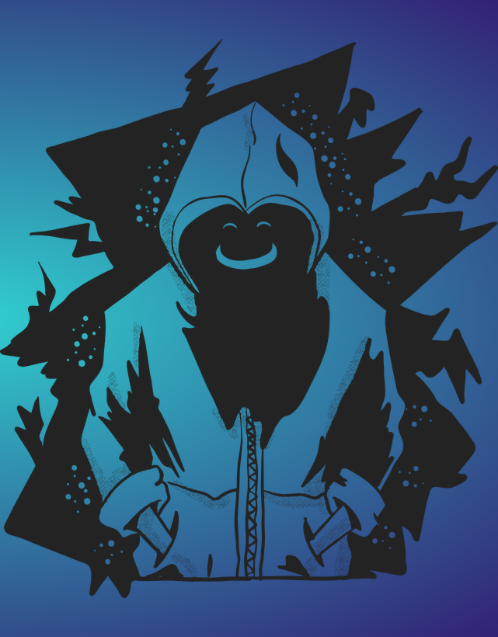Answer the question below using just one word or a short phrase: 
What is the direction of the black shapes?

Outward